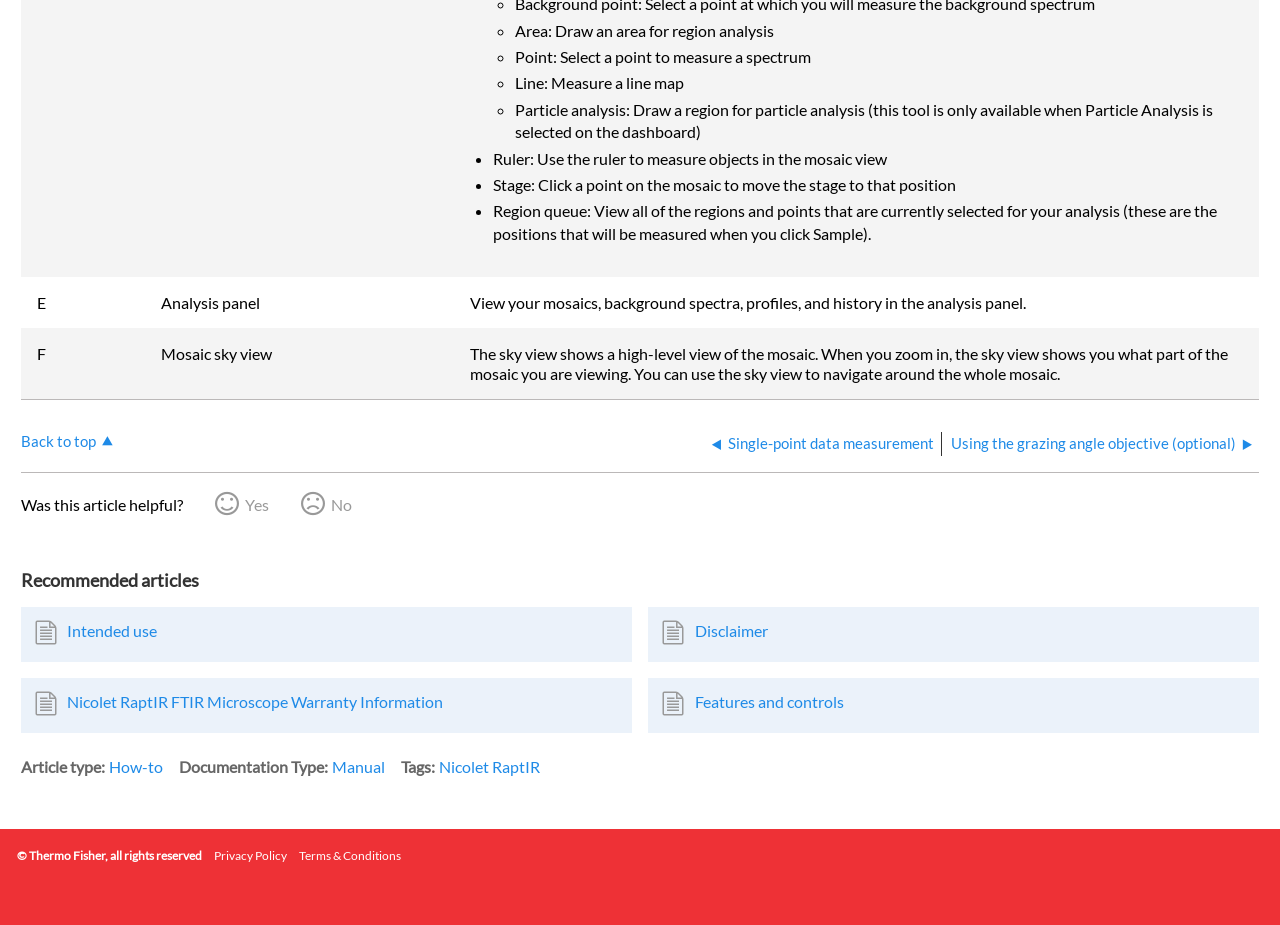Please identify the bounding box coordinates of the element that needs to be clicked to execute the following command: "Click Single-point data measurement". Provide the bounding box using four float numbers between 0 and 1, formatted as [left, top, right, bottom].

[0.55, 0.473, 0.729, 0.493]